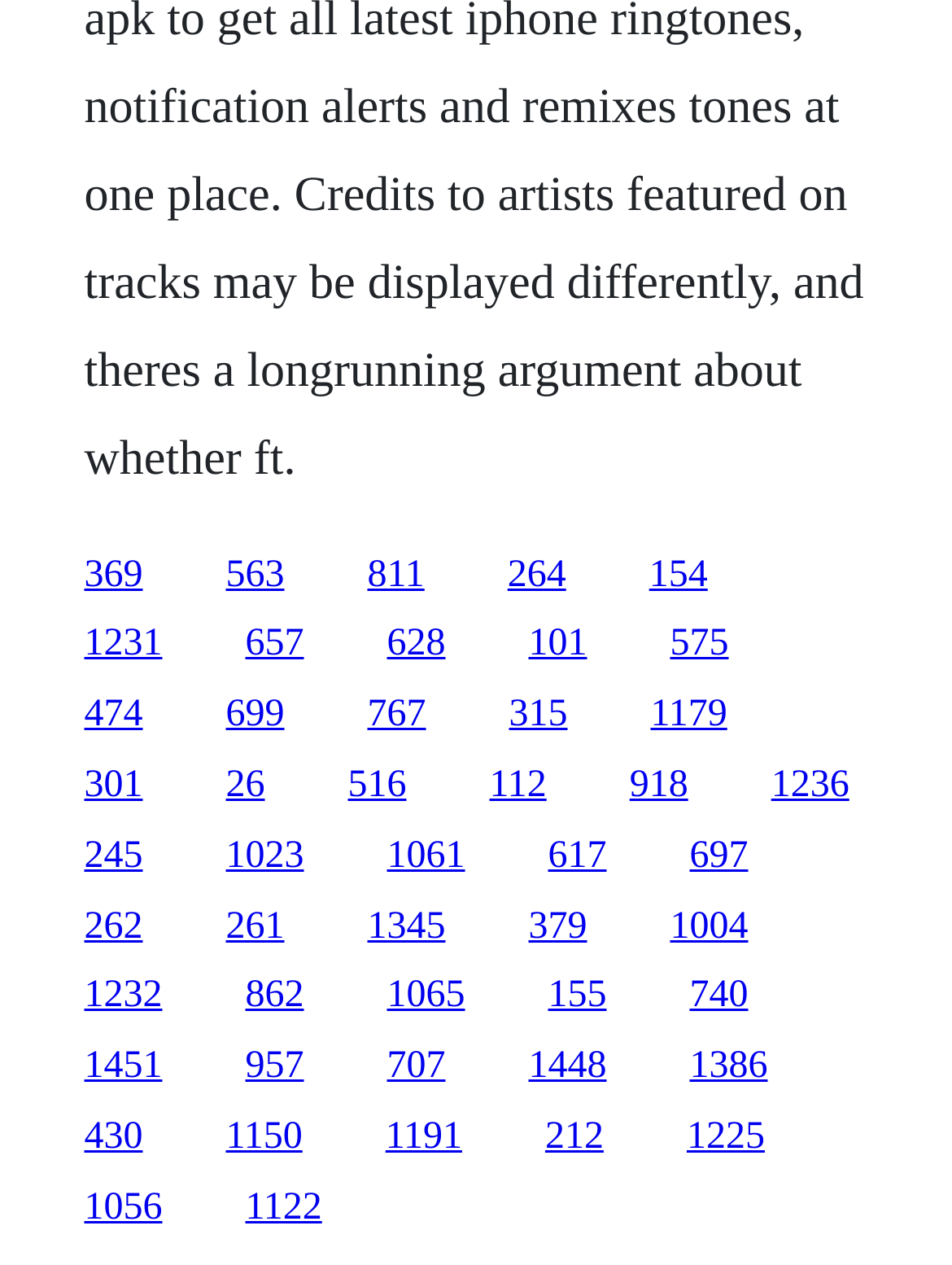Point out the bounding box coordinates of the section to click in order to follow this instruction: "go to the tenth link".

[0.683, 0.549, 0.764, 0.581]